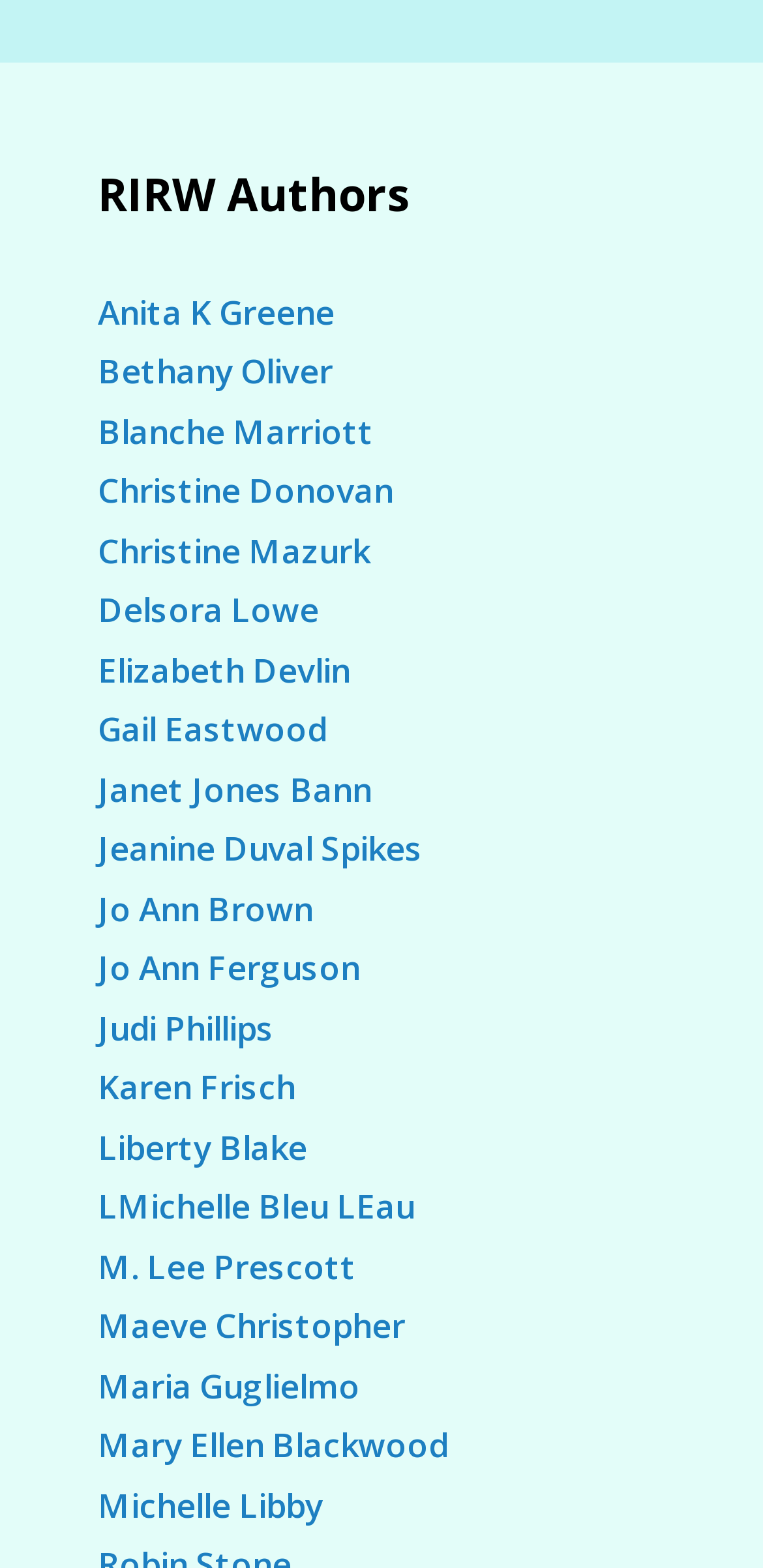Indicate the bounding box coordinates of the clickable region to achieve the following instruction: "Explore M. Lee Prescott's profile."

[0.128, 0.793, 0.467, 0.822]